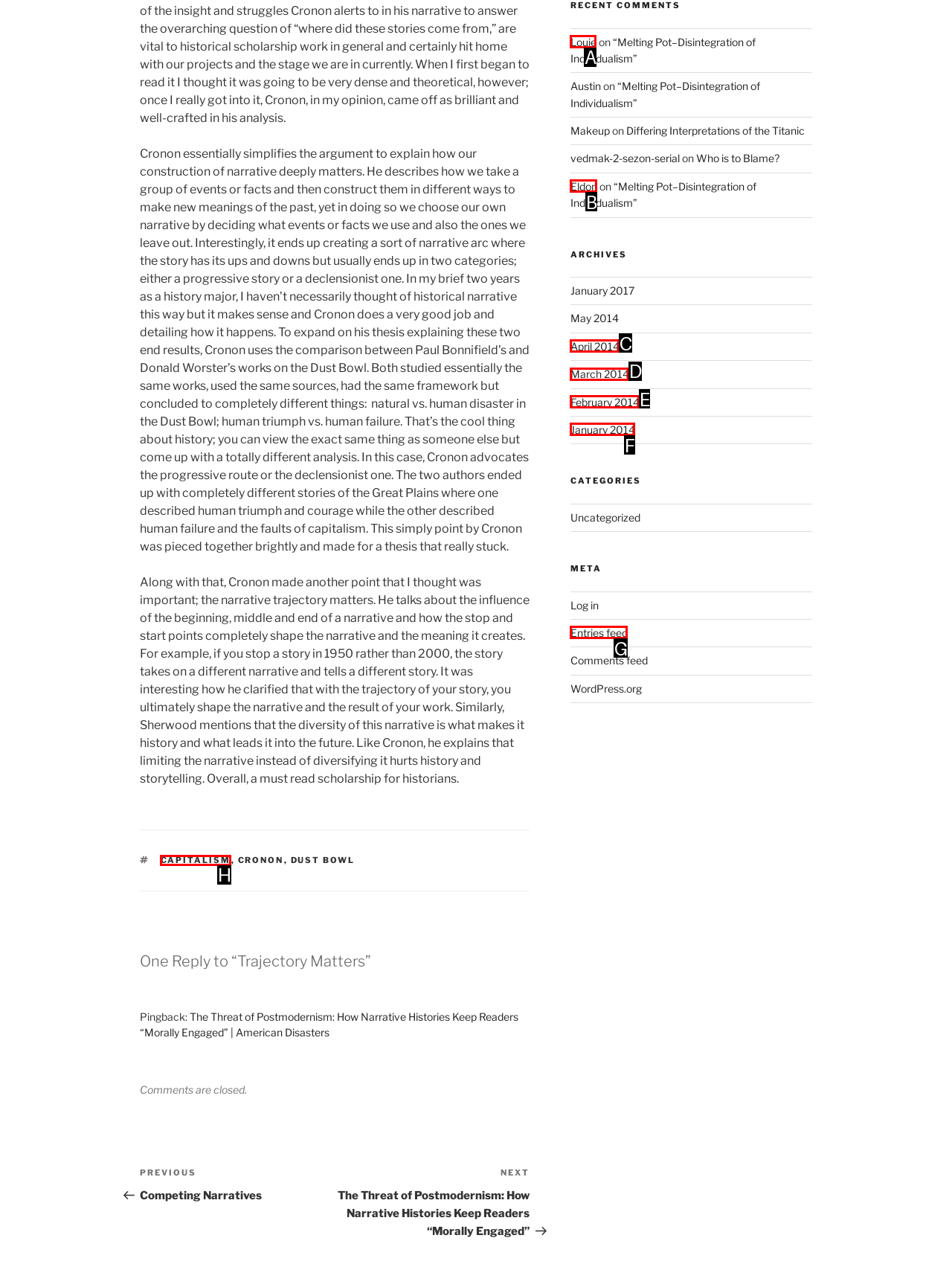Match the description to the correct option: Louie
Provide the letter of the matching option directly.

A